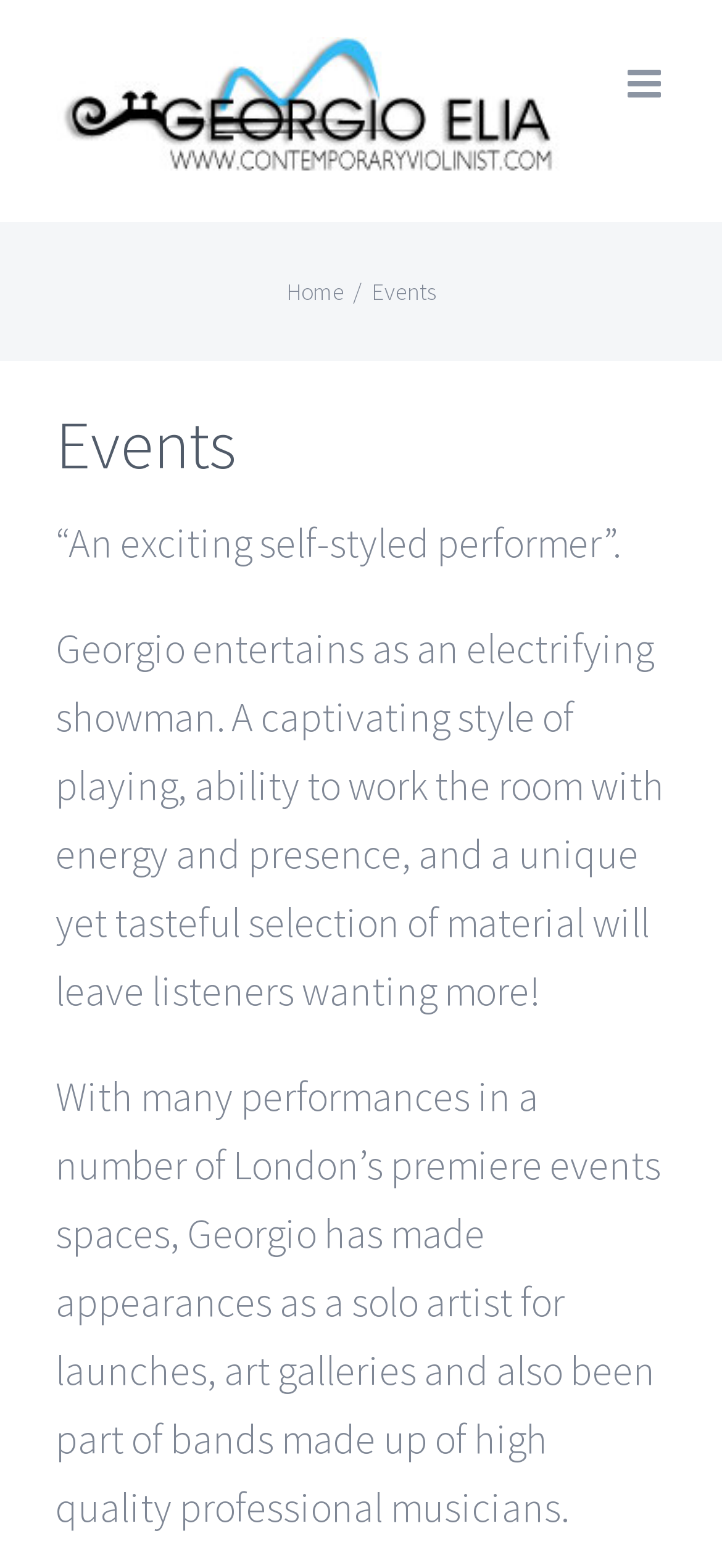Reply to the question with a brief word or phrase: What is the purpose of the 'Go to Top' link?

To scroll to top